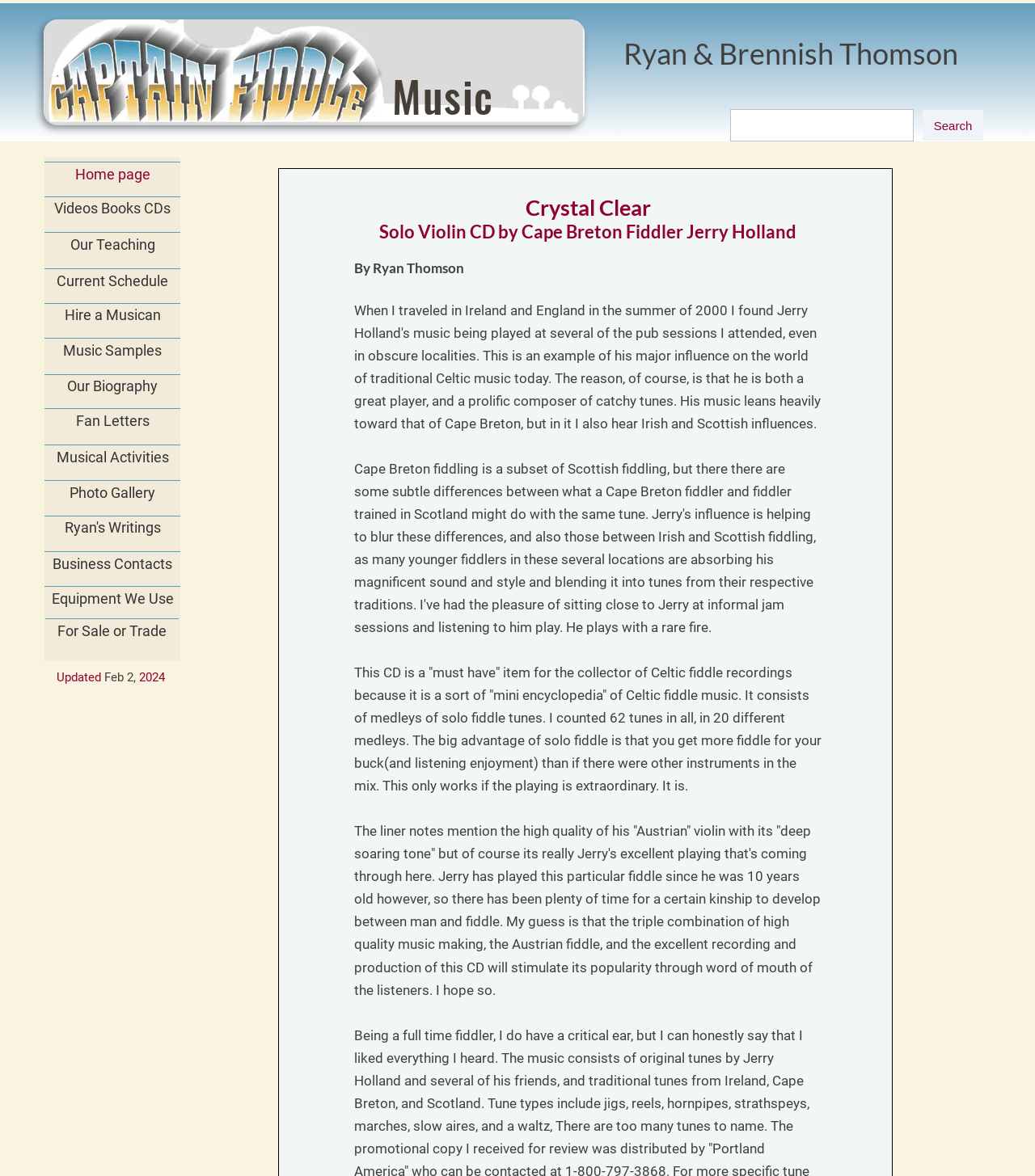Please mark the clickable region by giving the bounding box coordinates needed to complete this instruction: "Click the 'Captain Fiddle Music logo' image".

[0.042, 0.016, 0.565, 0.107]